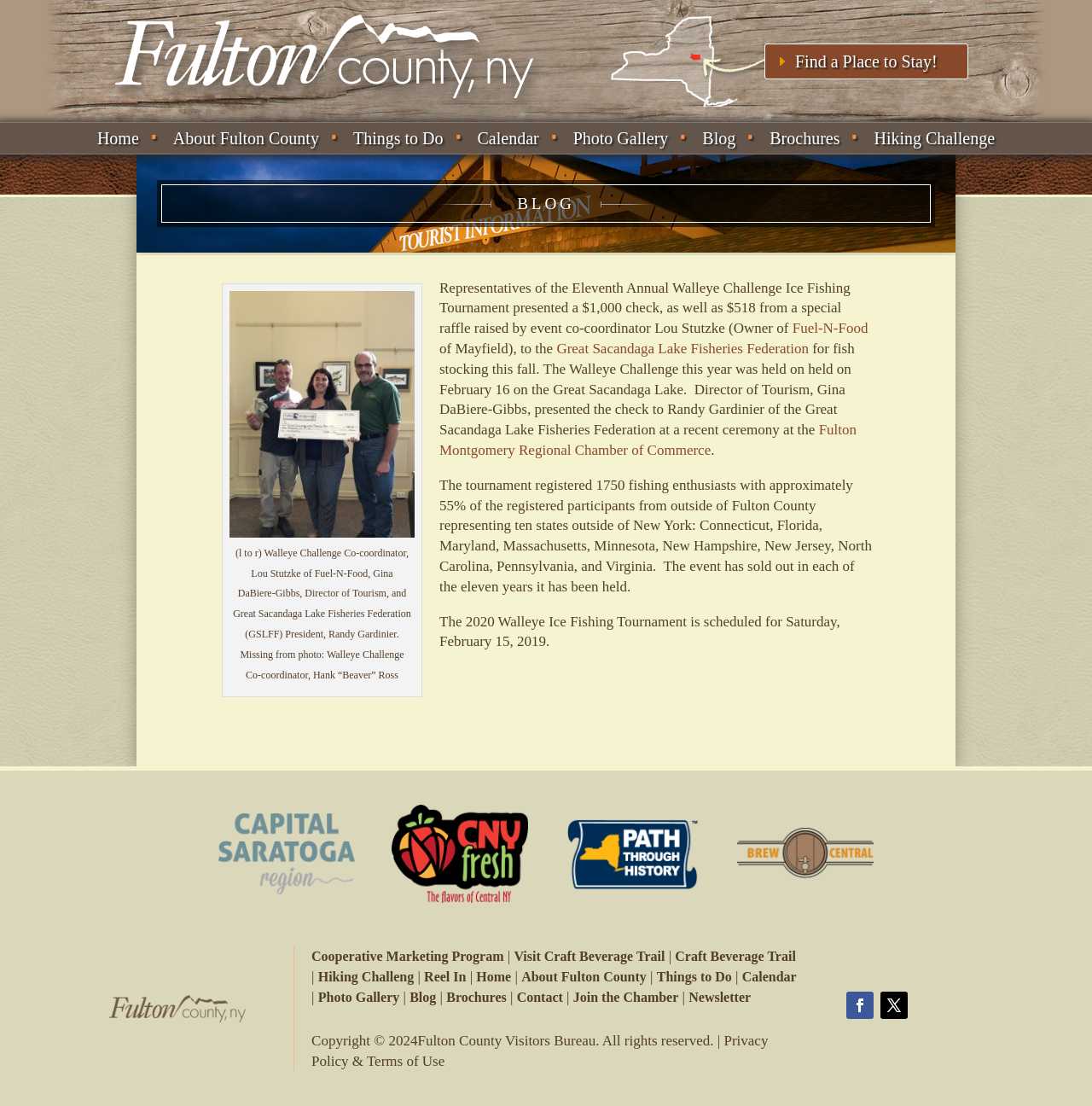Please specify the bounding box coordinates of the area that should be clicked to accomplish the following instruction: "Explore the Photo Gallery". The coordinates should consist of four float numbers between 0 and 1, i.e., [left, top, right, bottom].

[0.509, 0.111, 0.628, 0.139]